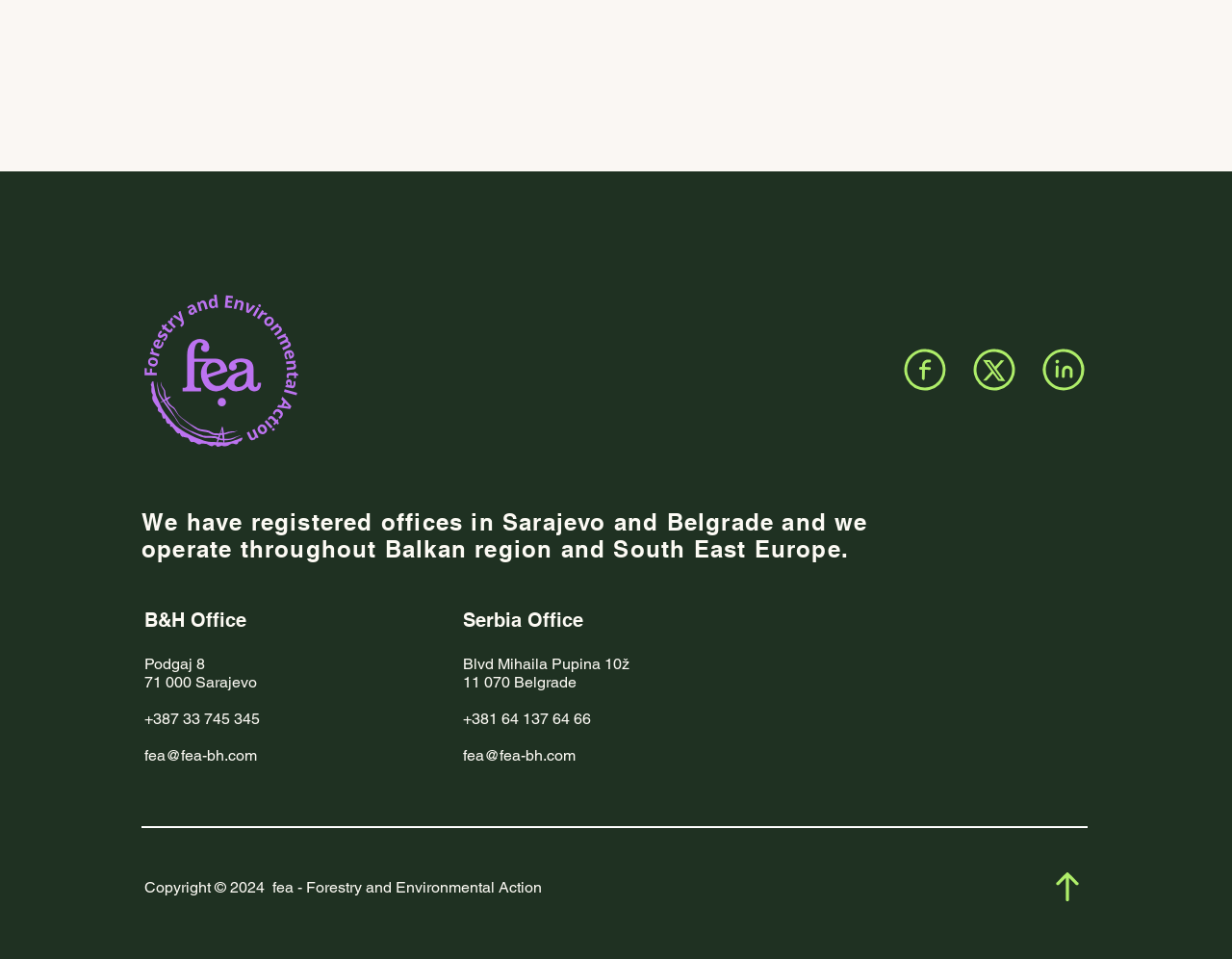What is the email address of the company?
Using the image, elaborate on the answer with as much detail as possible.

The email address of the company is fea@fea-bh.com, which is listed twice on the webpage, once under the 'B&H Office' section and once under the 'Serbia Office' section.